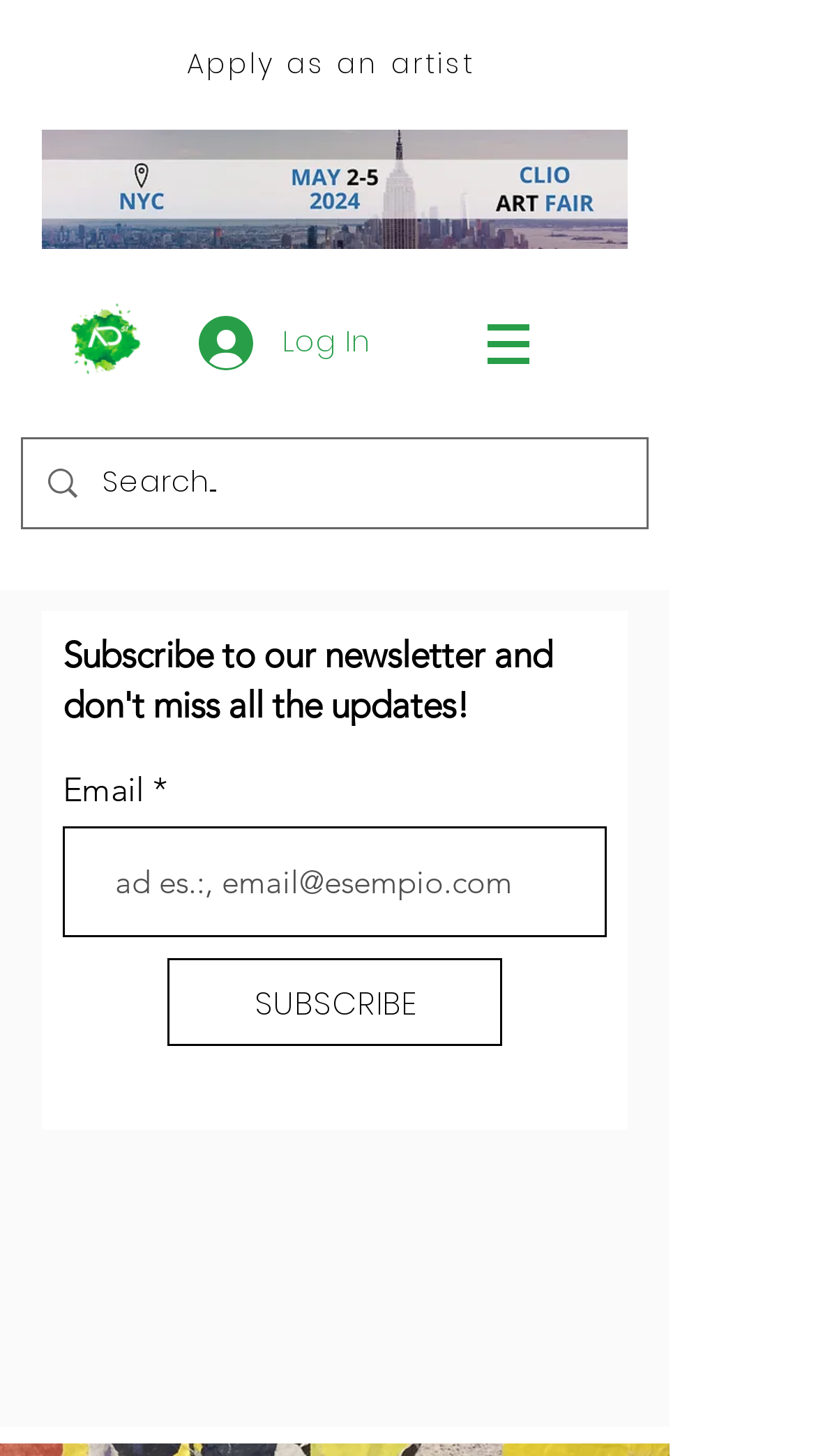Answer in one word or a short phrase: 
How many buttons are on the webpage?

5